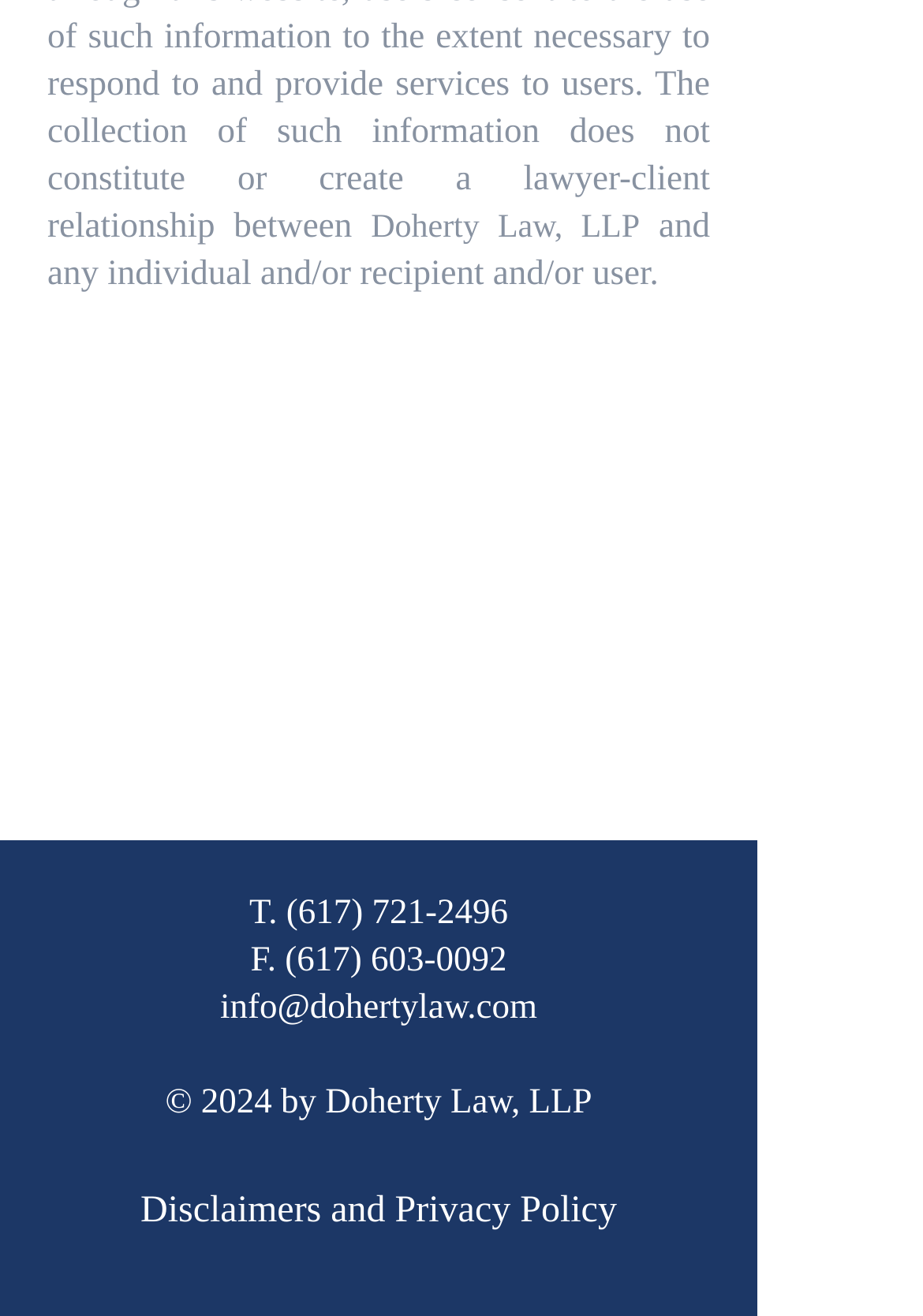What year is the copyright for?
Provide a fully detailed and comprehensive answer to the question.

The copyright information is displayed at the bottom of the webpage, it states '© 2024 by Doherty Law, LLP', indicating that the copyright is for the year 2024.